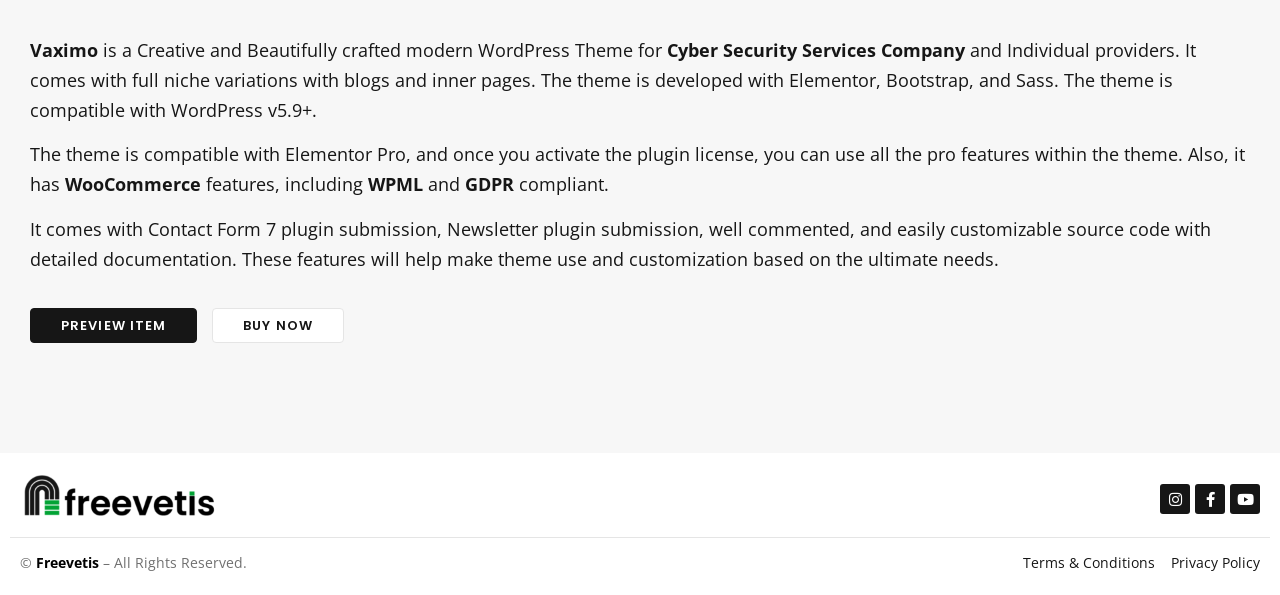Locate the coordinates of the bounding box for the clickable region that fulfills this instruction: "Preview the item".

[0.023, 0.518, 0.154, 0.576]